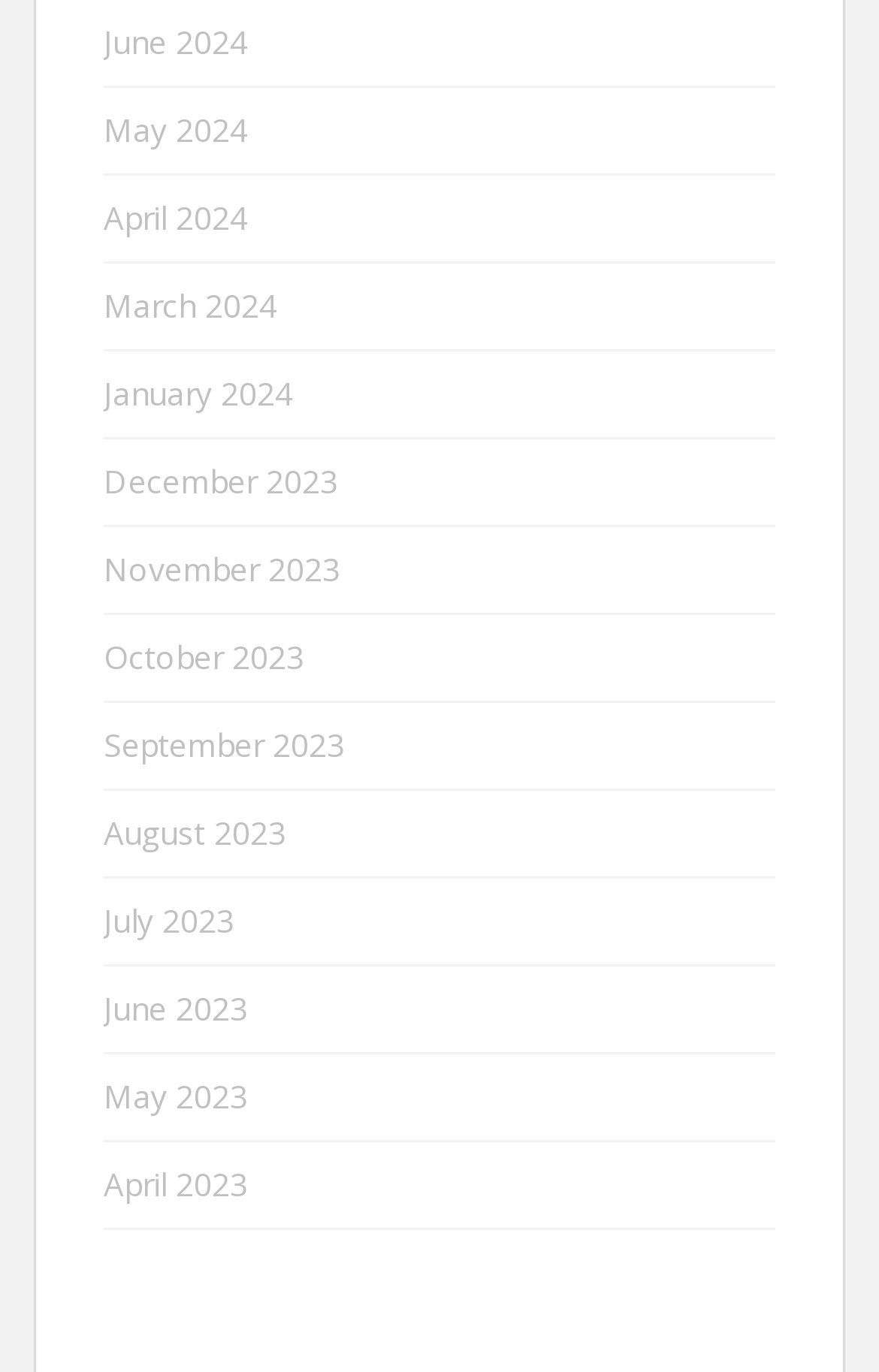What is the position of the link 'May 2024'?
Provide a comprehensive and detailed answer to the question.

By comparing the y1 and y2 coordinates of the links, I found that the link 'May 2024' has a y1 value of 0.08, which is the second smallest y1 value among all the links, indicating that it is located second from the top.